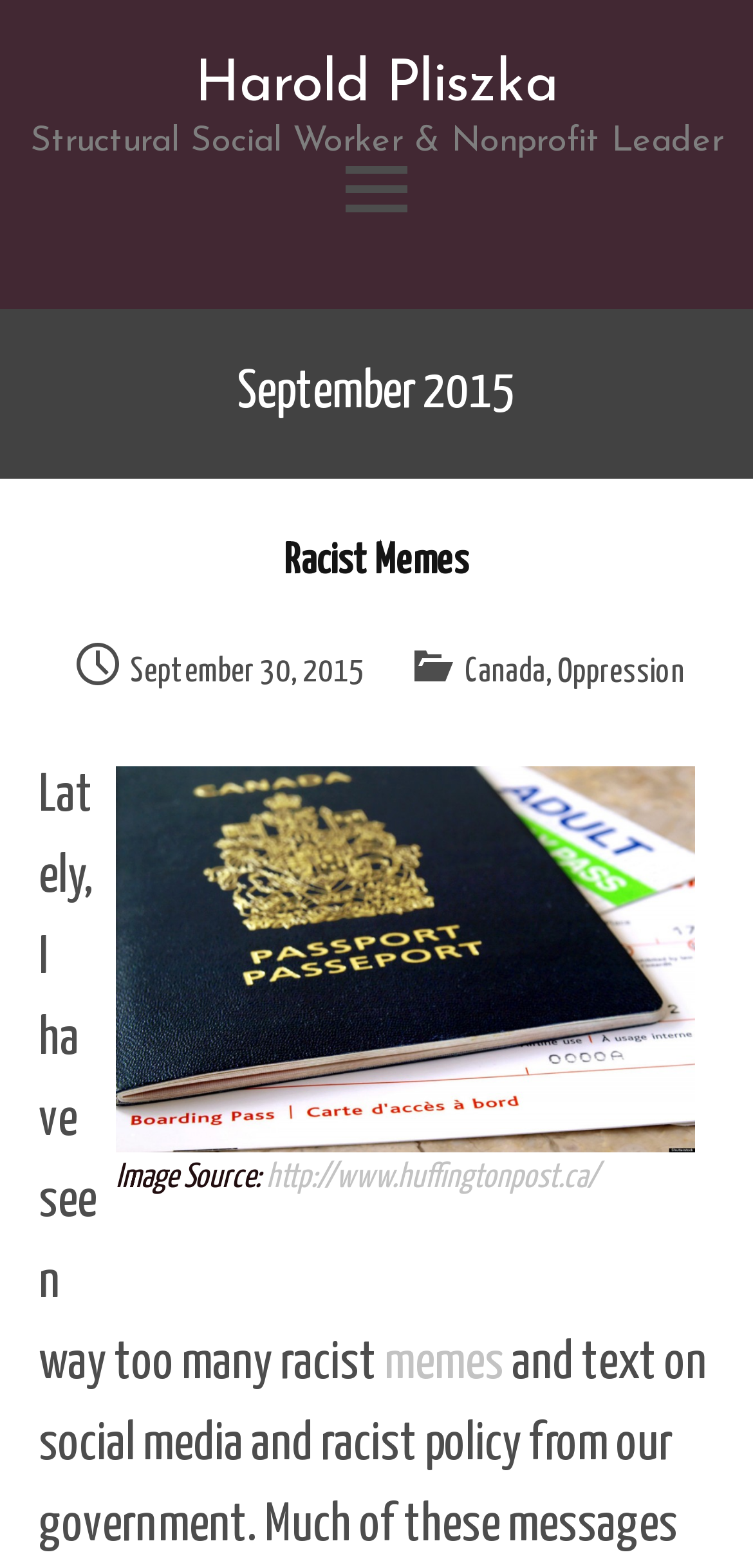Provide the bounding box coordinates of the area you need to click to execute the following instruction: "Read the post about Racist Memes".

[0.377, 0.346, 0.623, 0.371]